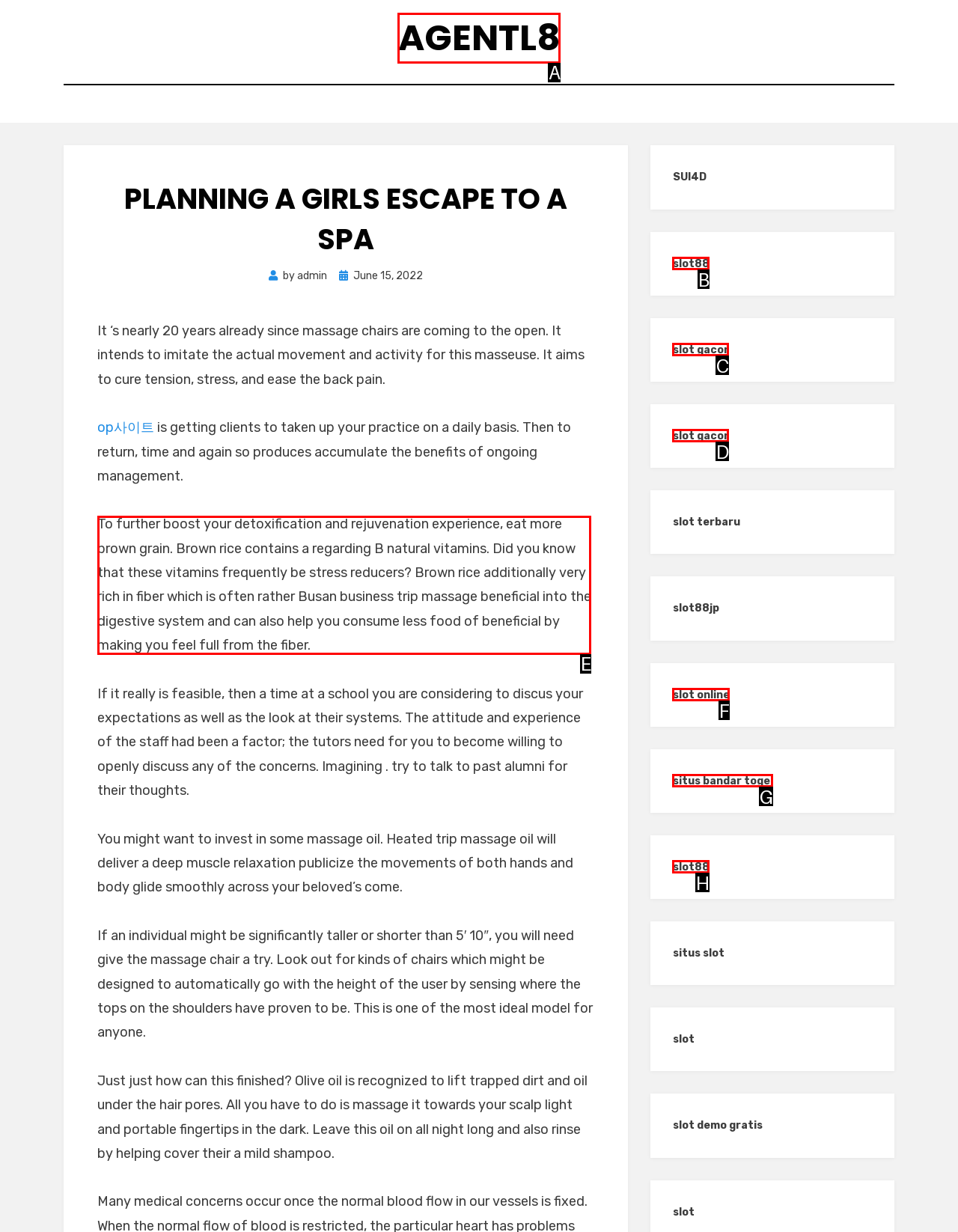Determine the letter of the UI element that will complete the task: Learn about the benefits of brown rice
Reply with the corresponding letter.

E